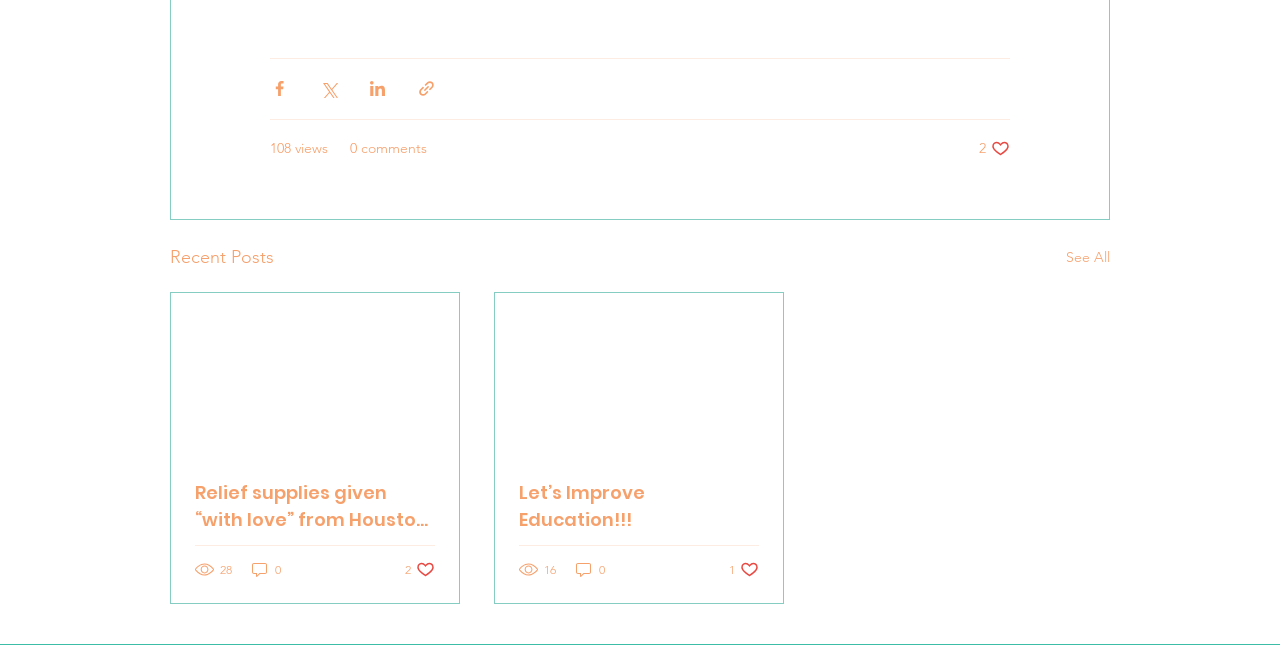Answer the question in one word or a short phrase:
What is the title of the second post?

Let’s Improve Education!!!